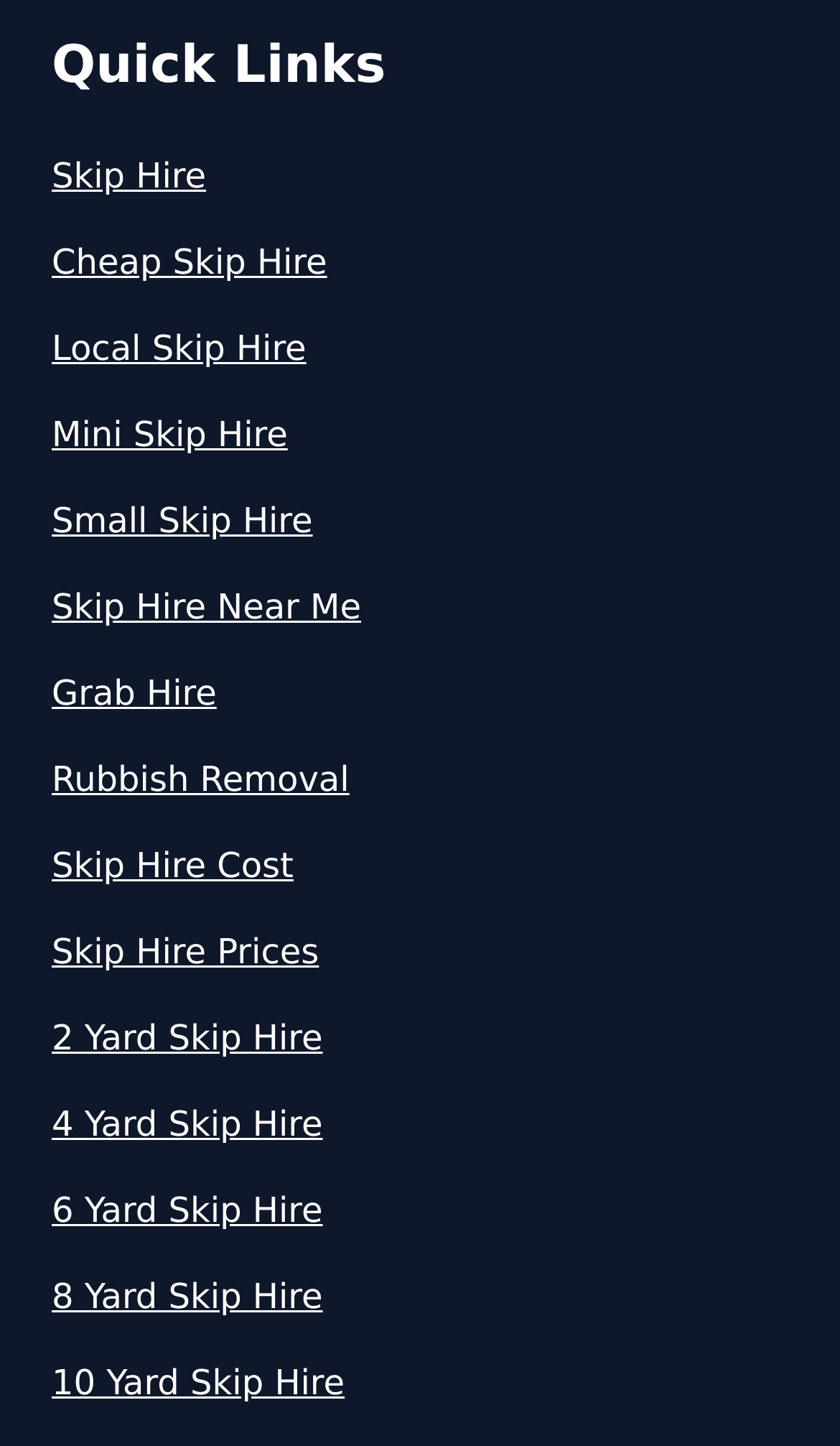From the details in the image, provide a thorough response to the question: What is the topic of the first link?

I looked at the first link on the webpage, which is 'Do I Need A Permit To Hire A Skip In Oxfordshire', and determined that the topic is related to skip permits.